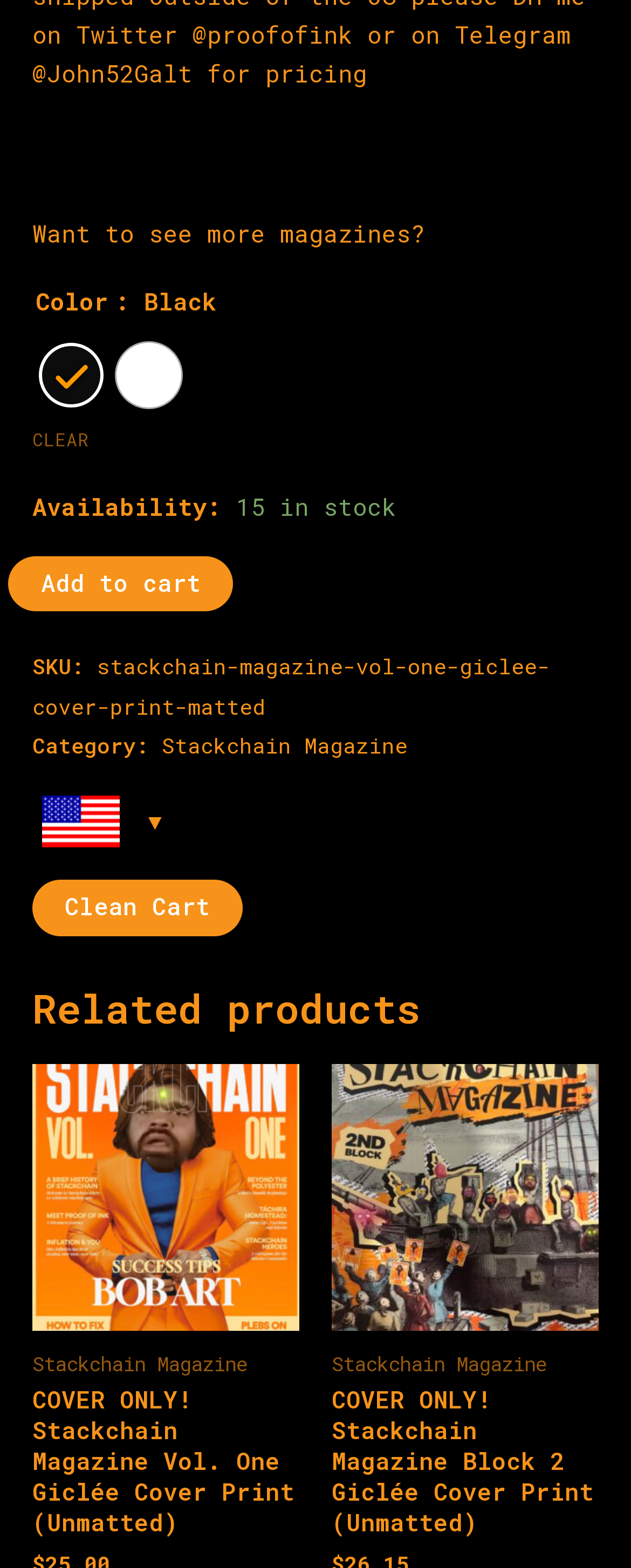Provide the bounding box coordinates of the section that needs to be clicked to accomplish the following instruction: "View related product Stackchain Magazine Vol 1 cover."

[0.051, 0.679, 0.474, 0.849]